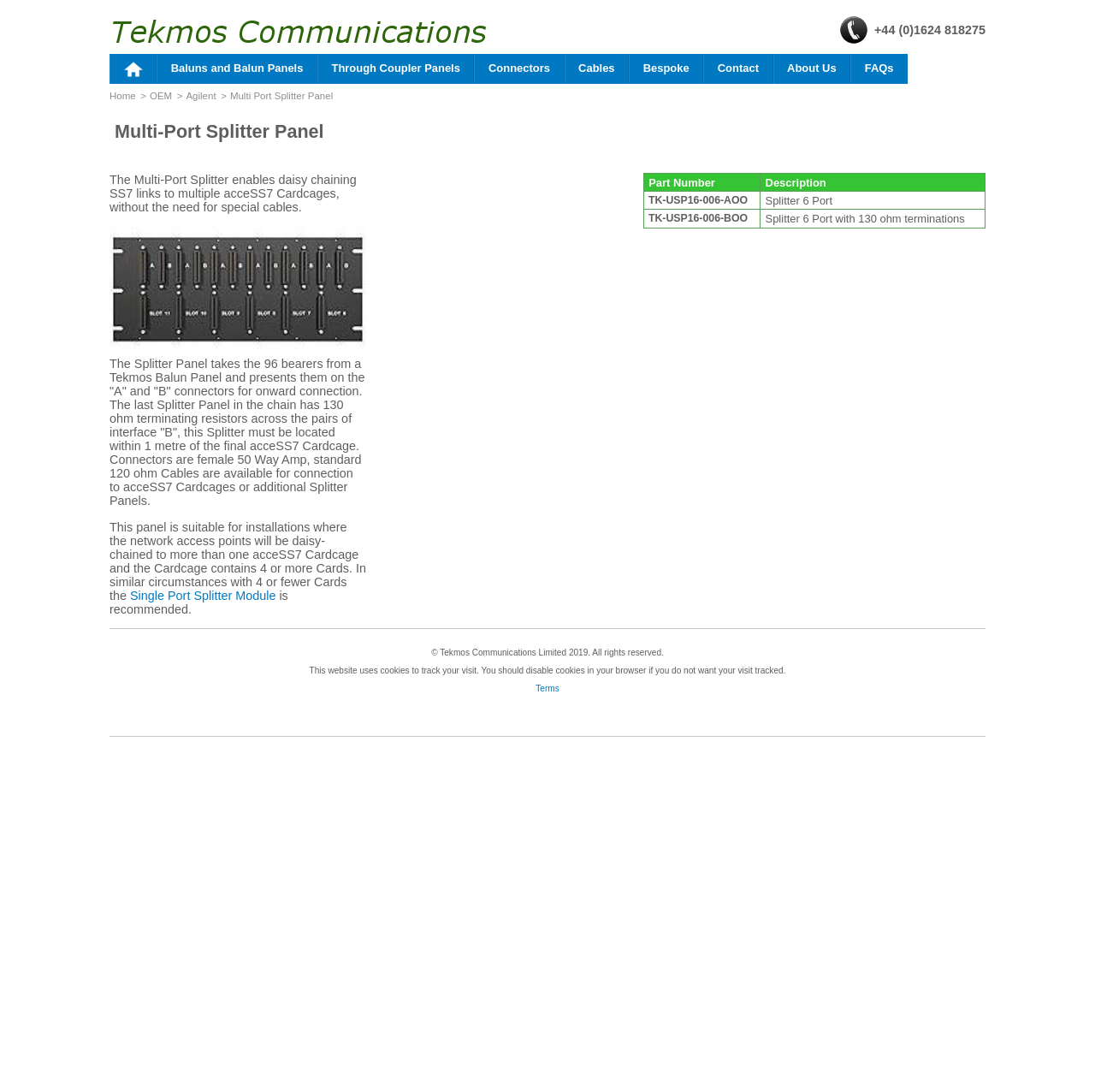What is the type of connector used on the Splitter Panel?
Refer to the image and answer the question using a single word or phrase.

Female 50 Way Amp